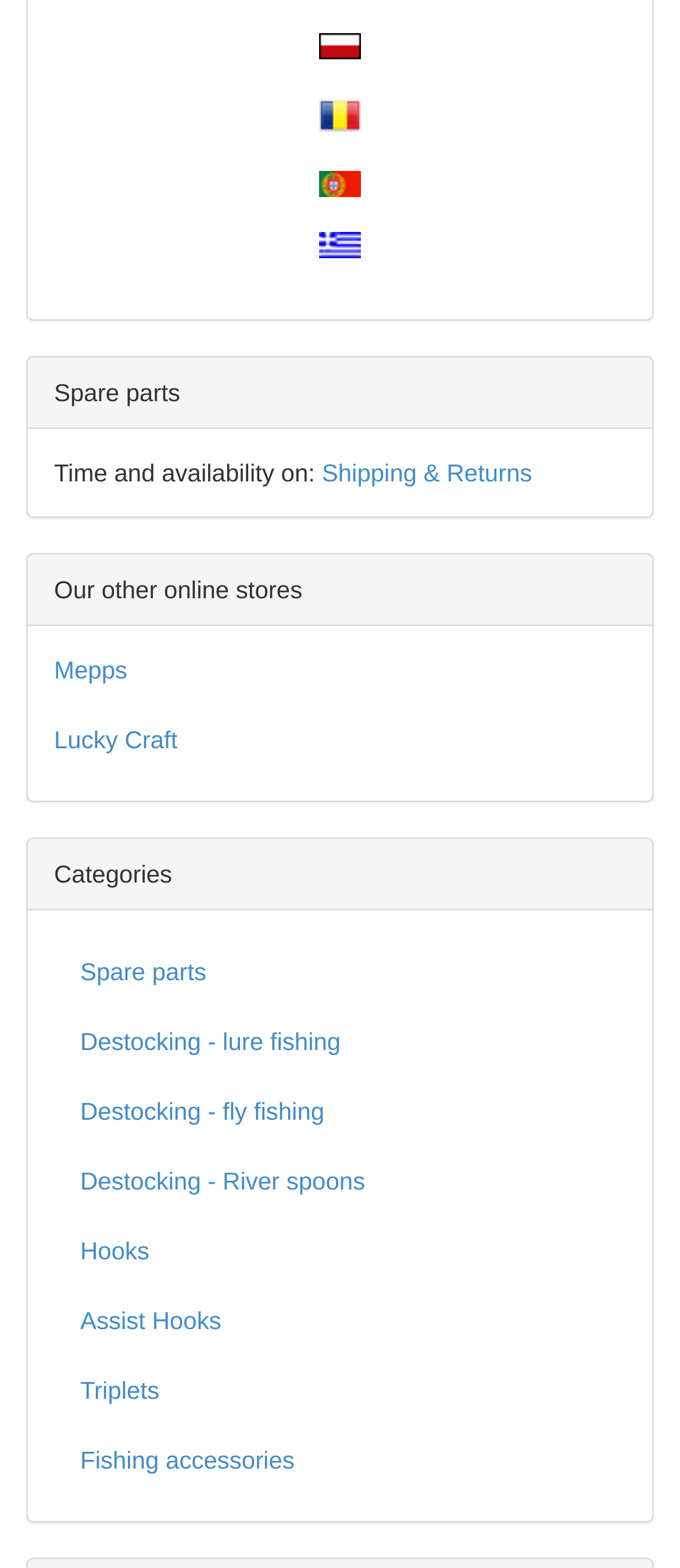Determine the bounding box coordinates of the clickable region to follow the instruction: "Select Polish language".

[0.079, 0.021, 0.921, 0.058]